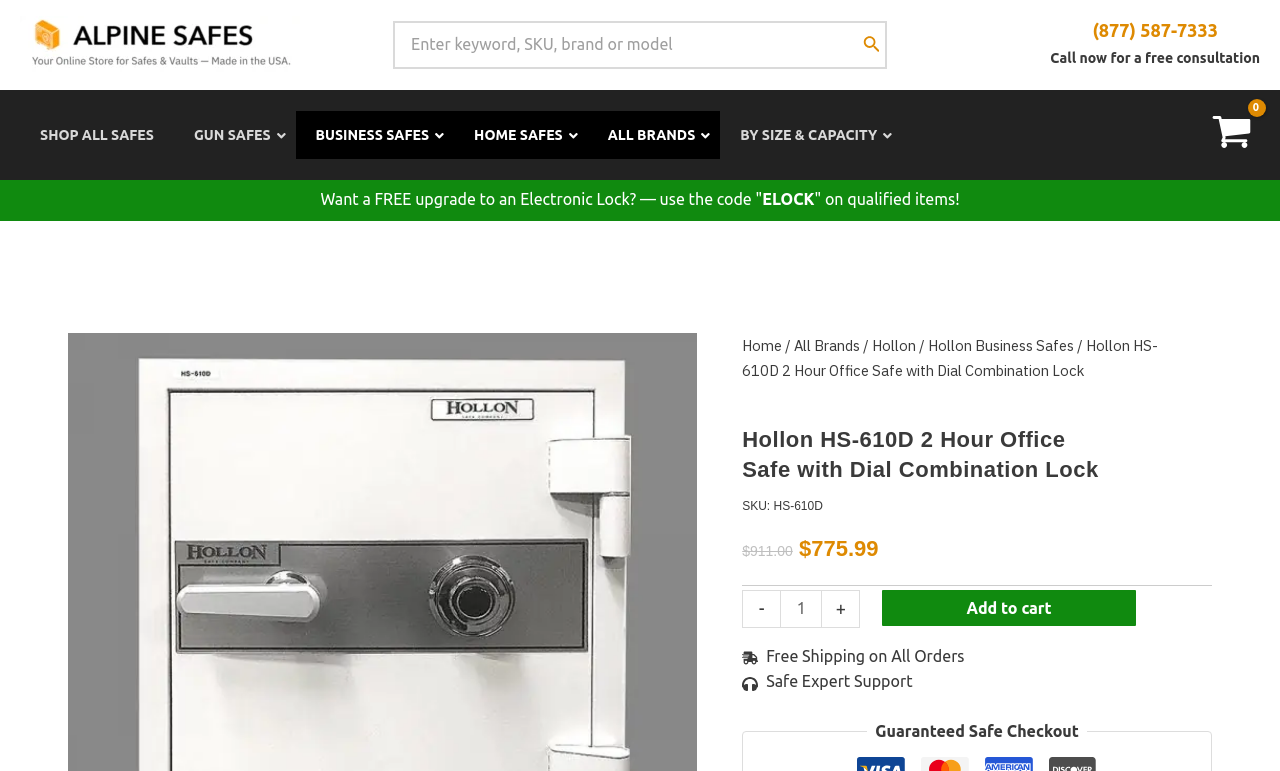Indicate the bounding box coordinates of the element that needs to be clicked to satisfy the following instruction: "Decrease product quantity". The coordinates should be four float numbers between 0 and 1, i.e., [left, top, right, bottom].

[0.58, 0.766, 0.61, 0.814]